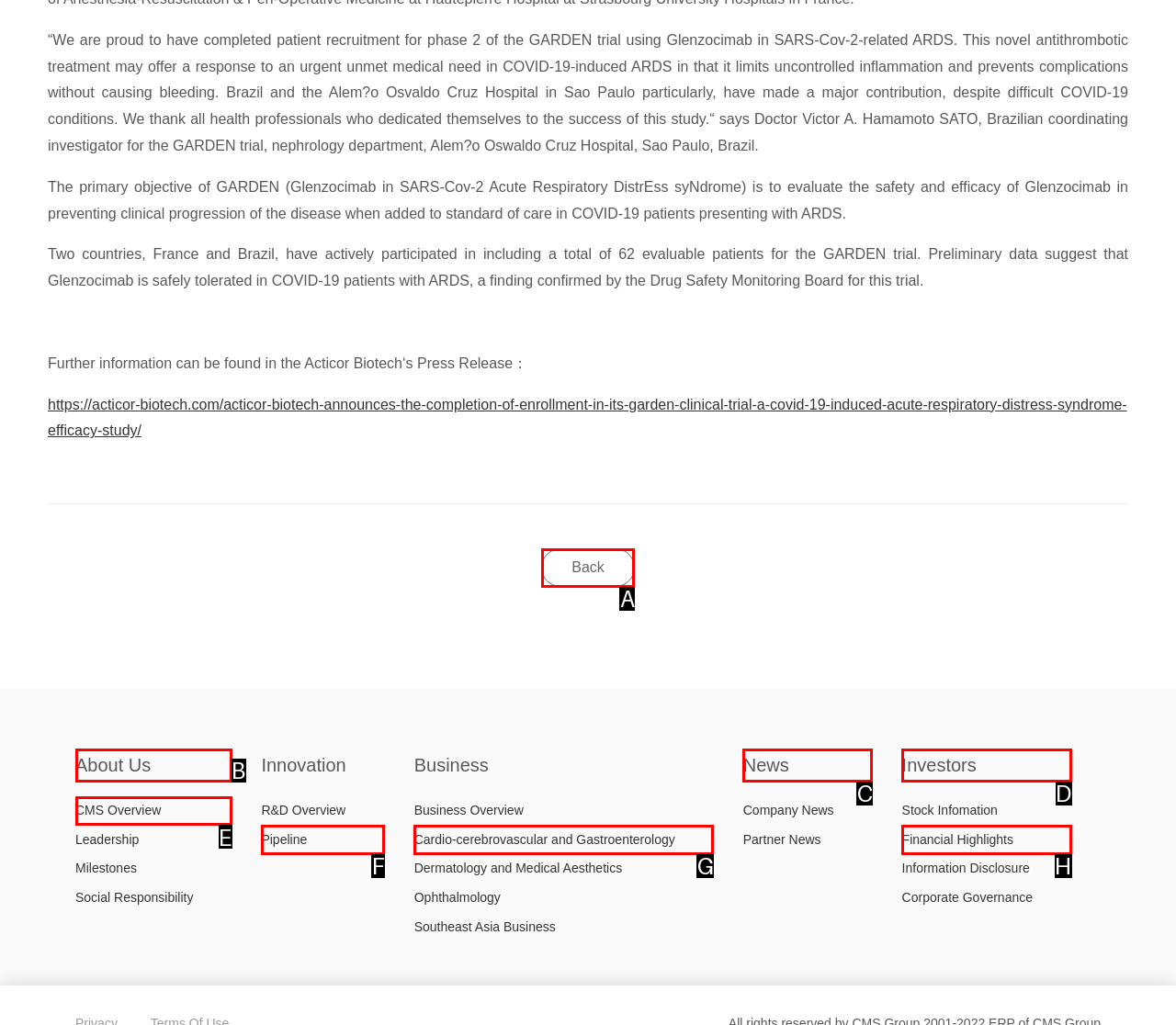Using the provided description: Financial Highlights, select the HTML element that corresponds to it. Indicate your choice with the option's letter.

H